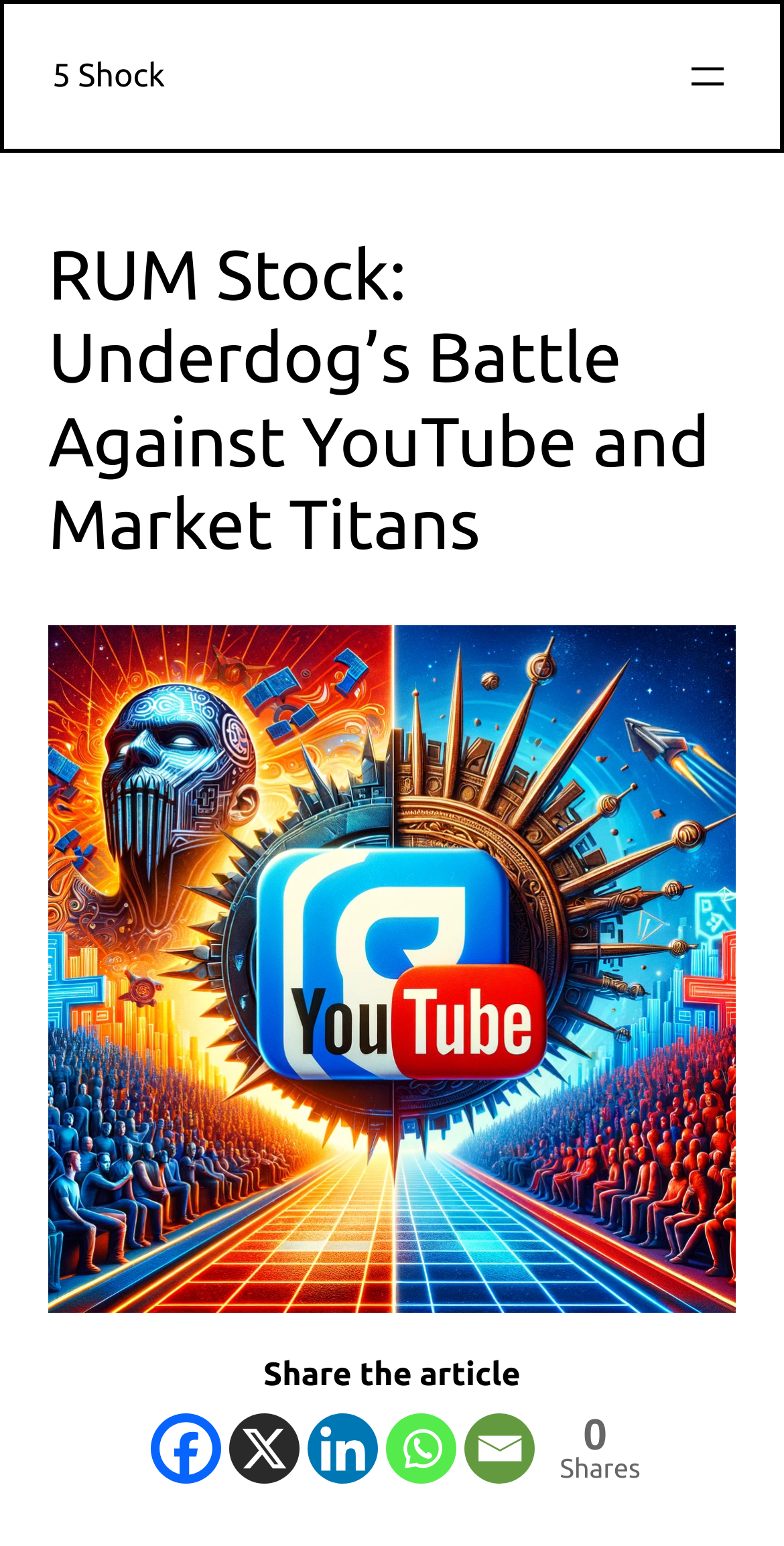Can you find the bounding box coordinates of the area I should click to execute the following instruction: "Check out Happy New Year Party 2024"?

None